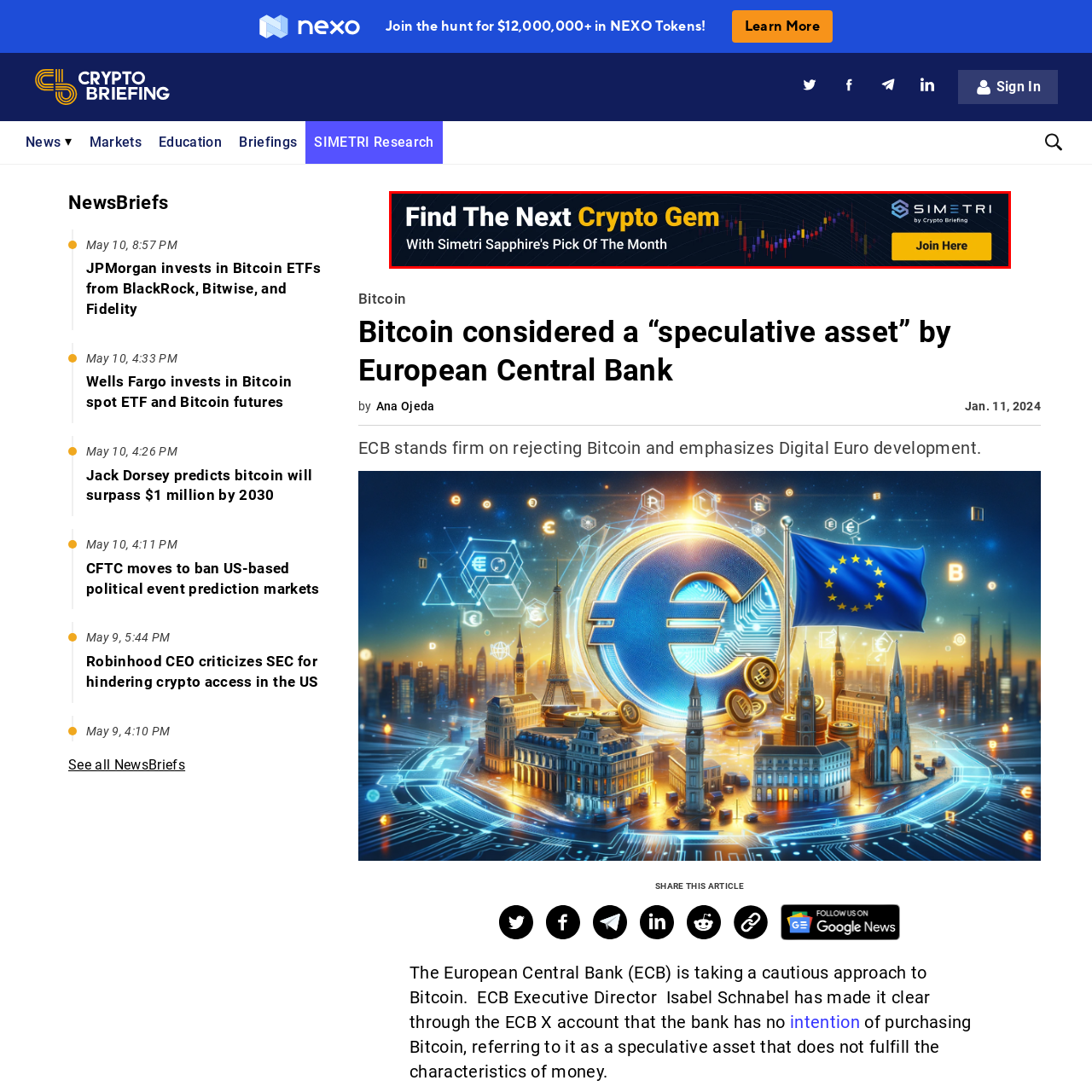Refer to the image contained within the red box, What type of charts are shown in the background?
 Provide your response as a single word or phrase.

Candlestick charts